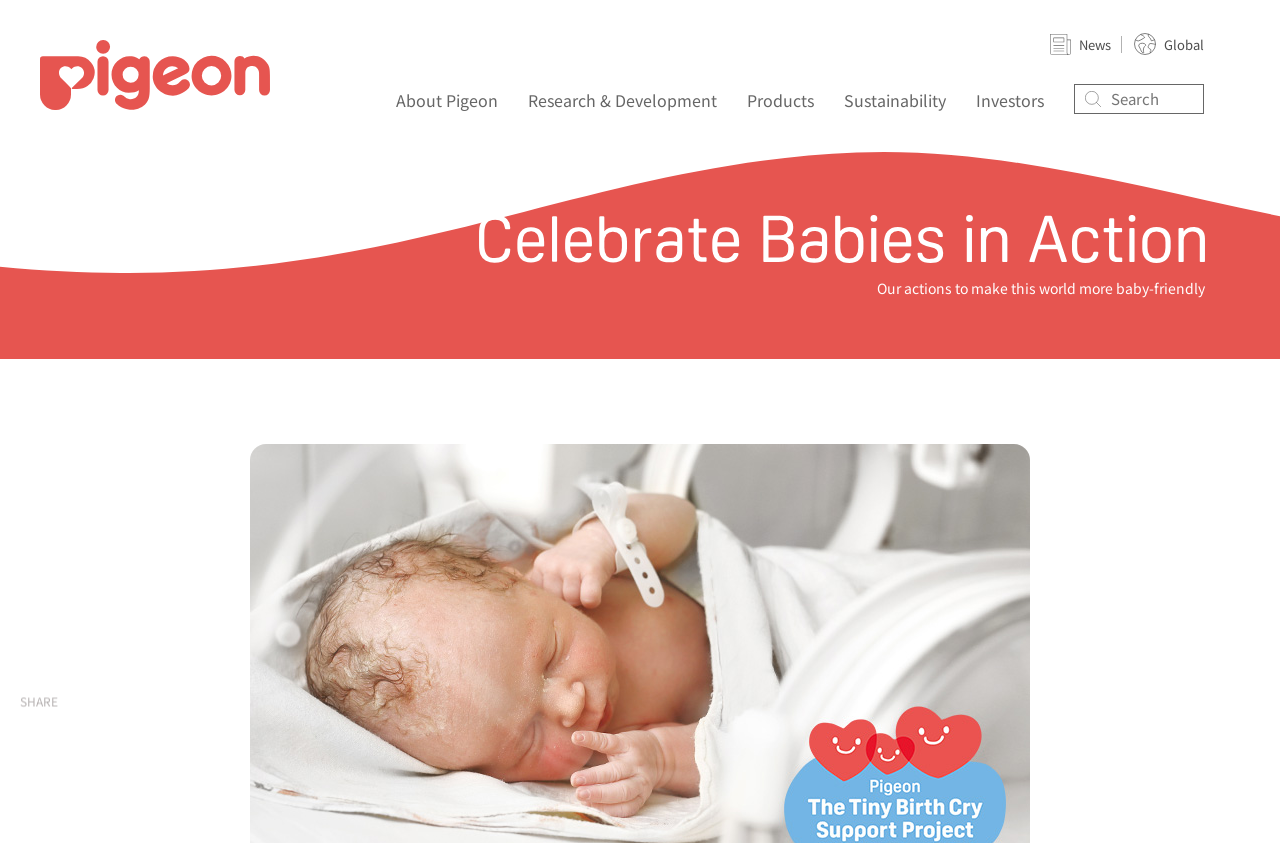Predict the bounding box of the UI element based on the description: "parent_node: Search name="q" placeholder="Search"". The coordinates should be four float numbers between 0 and 1, formatted as [left, top, right, bottom].

[0.839, 0.1, 0.941, 0.135]